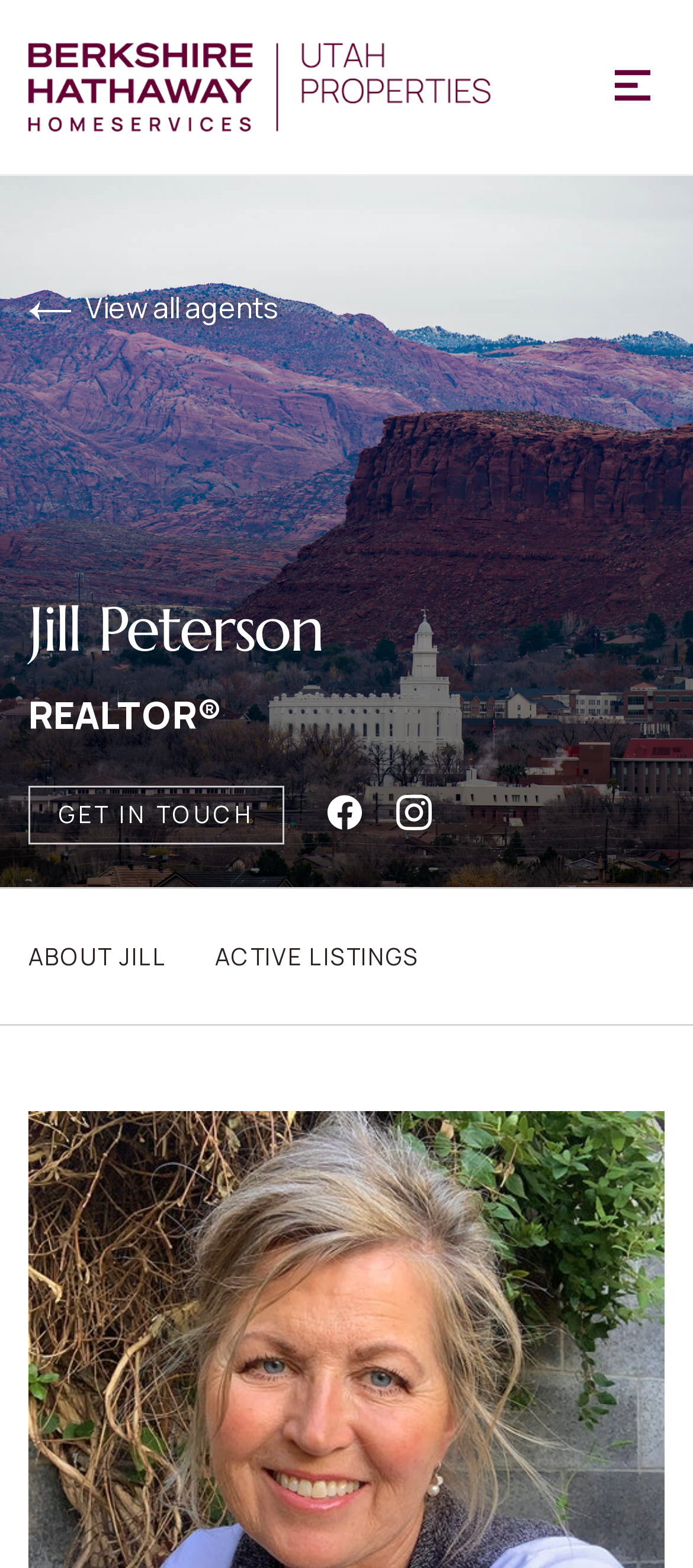Identify the bounding box for the described UI element: "Instagram for Jill".

[0.572, 0.501, 0.623, 0.533]